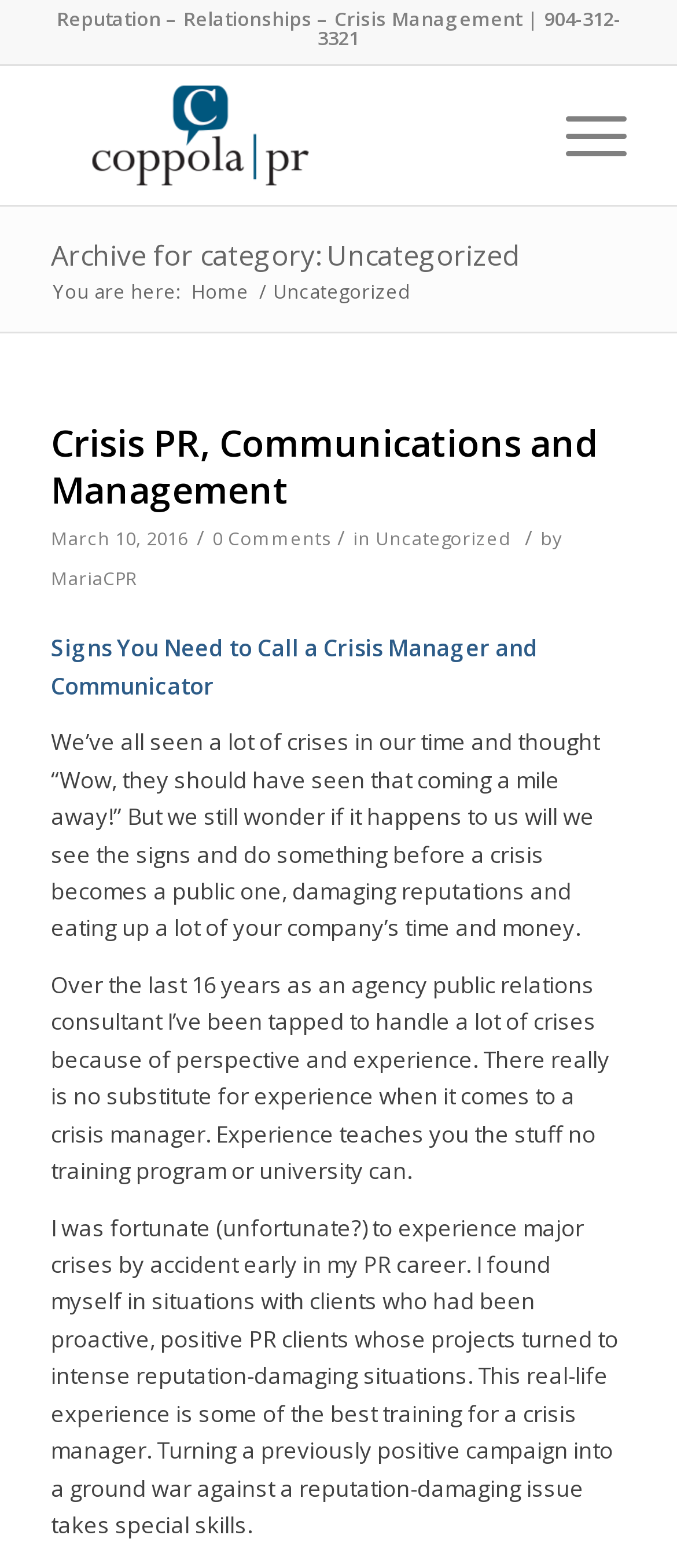Describe every aspect of the webpage comprehensively.

The webpage is about Maria Coppola PR, a public relations consultant specializing in crisis management. At the top, there is a header with the company's name and a phone number, 904-312-3321. Below the header, there is a menu link on the right side.

The main content of the page is an article titled "Signs You Need to Call a Crisis Manager and Communicator." The article is divided into several paragraphs, with the first paragraph discussing how crises can damage reputations and waste company time and money. The following paragraphs share the author's experience as a crisis manager, highlighting the importance of real-life experience in handling crises.

On the left side of the page, there is a sidebar with links to the home page, an archive for the "Uncategorized" category, and a breadcrumb trail showing the current page's location. The sidebar also displays the date of the article, March 10, 2016, and the number of comments, which is zero.

There is an image of Maria Coppola PR on the top-left side of the page, and a table layout below it, which contains the article's content. The page has a clean and organized structure, making it easy to navigate and read.